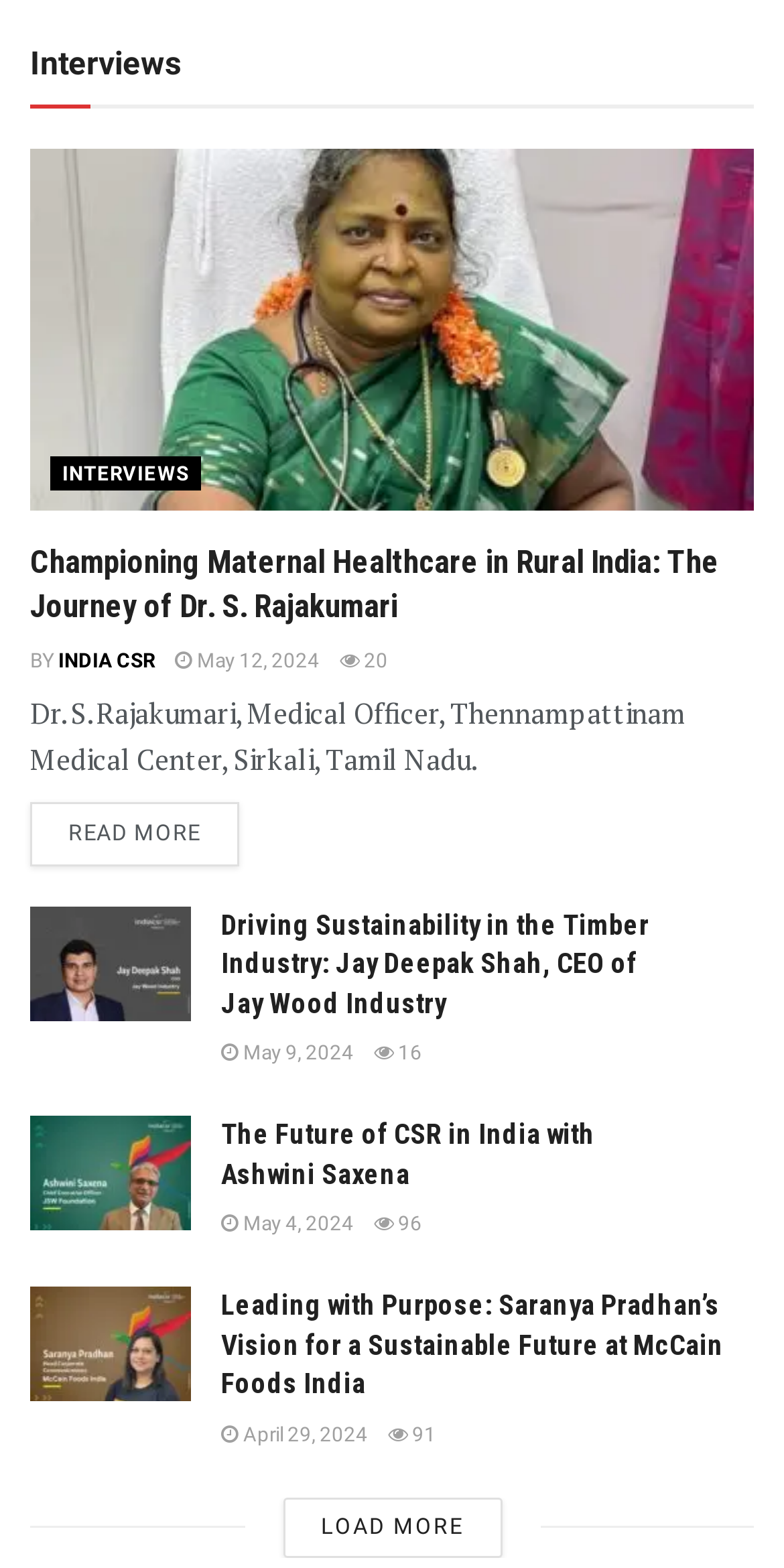How many links are in the third article?
Based on the screenshot, provide a one-word or short-phrase response.

4